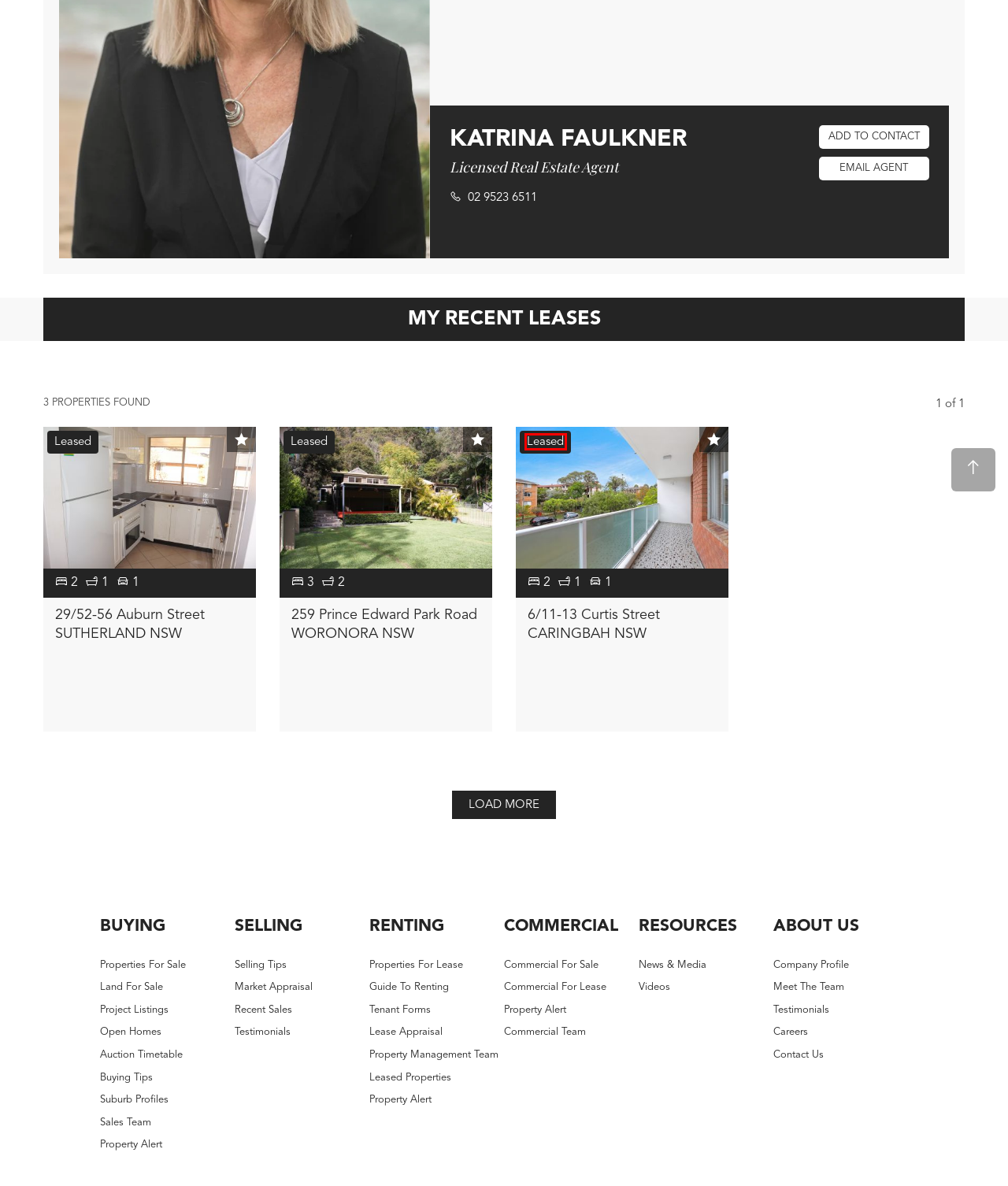Observe the screenshot of a webpage with a red bounding box around an element. Identify the webpage description that best fits the new page after the element inside the bounding box is clicked. The candidates are:
A. Testimonials | Cripps And Cripps Property
B. ALFORDS POINT | Cripps And Cripps Property
C. Sales Team | Cripps And Cripps Property
D. Commercial Team | Cripps And Cripps Property
E. Meet The Team | Cripps And Cripps Property
F. Open Homes | Cripps And Cripps Property
G. 6/11-13 Curtis Street, CARINGBAH | Cripps And Cripps Property
H. Commercial For Sale | Cripps And Cripps Property

G